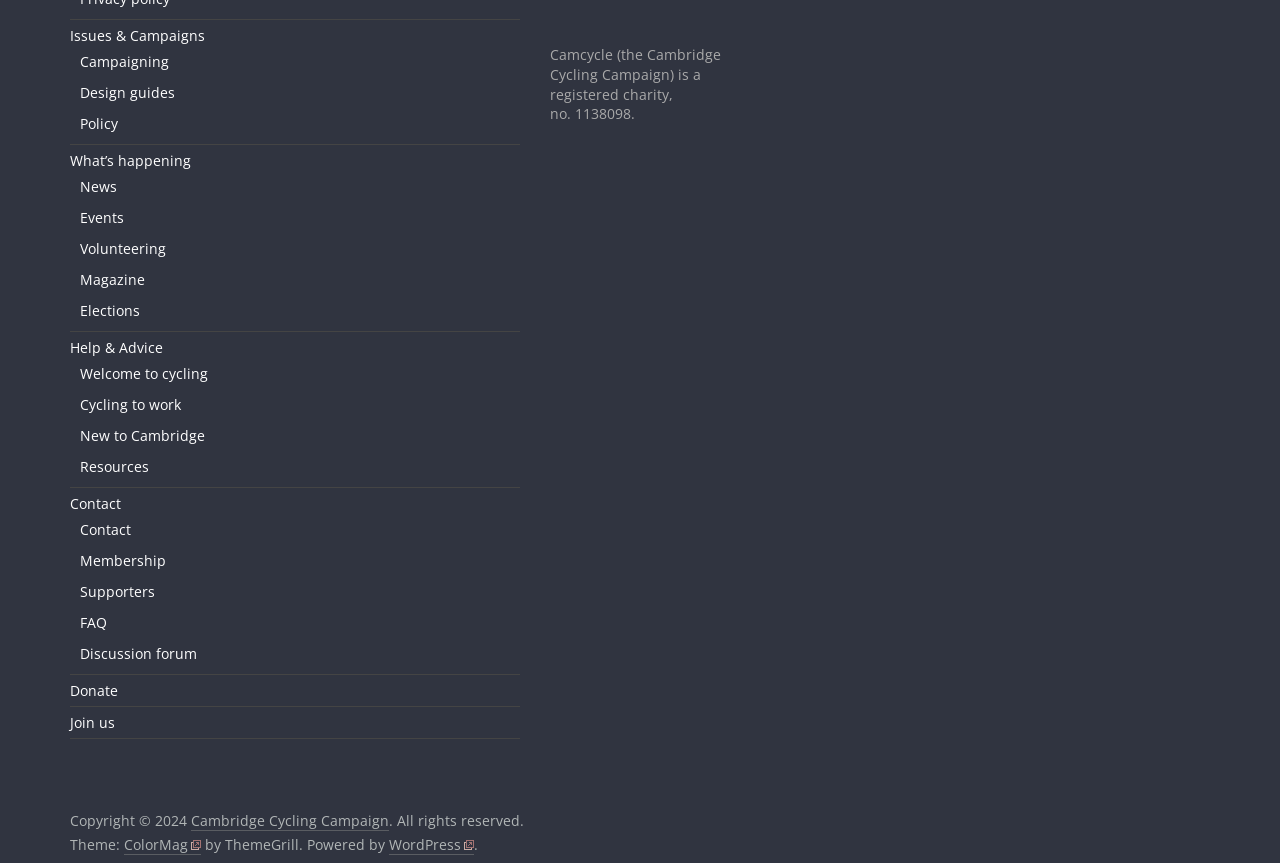Pinpoint the bounding box coordinates of the clickable element to carry out the following instruction: "Donate to the Cambridge Cycling Campaign."

[0.055, 0.789, 0.092, 0.811]